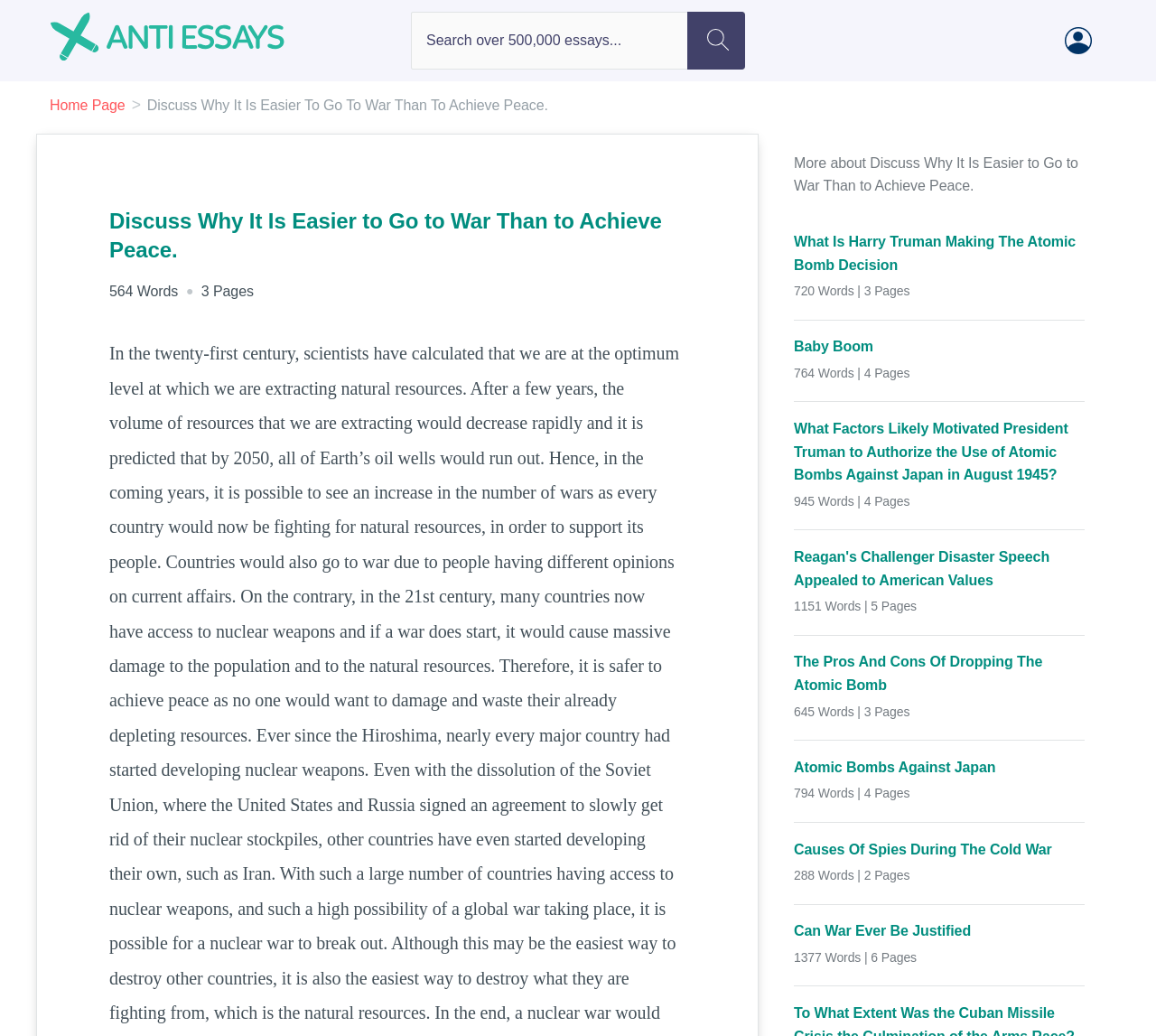Please identify the bounding box coordinates of the region to click in order to complete the given instruction: "View related essay 'What Is Harry Truman Making The Atomic Bomb Decision'". The coordinates should be four float numbers between 0 and 1, i.e., [left, top, right, bottom].

[0.687, 0.222, 0.938, 0.267]